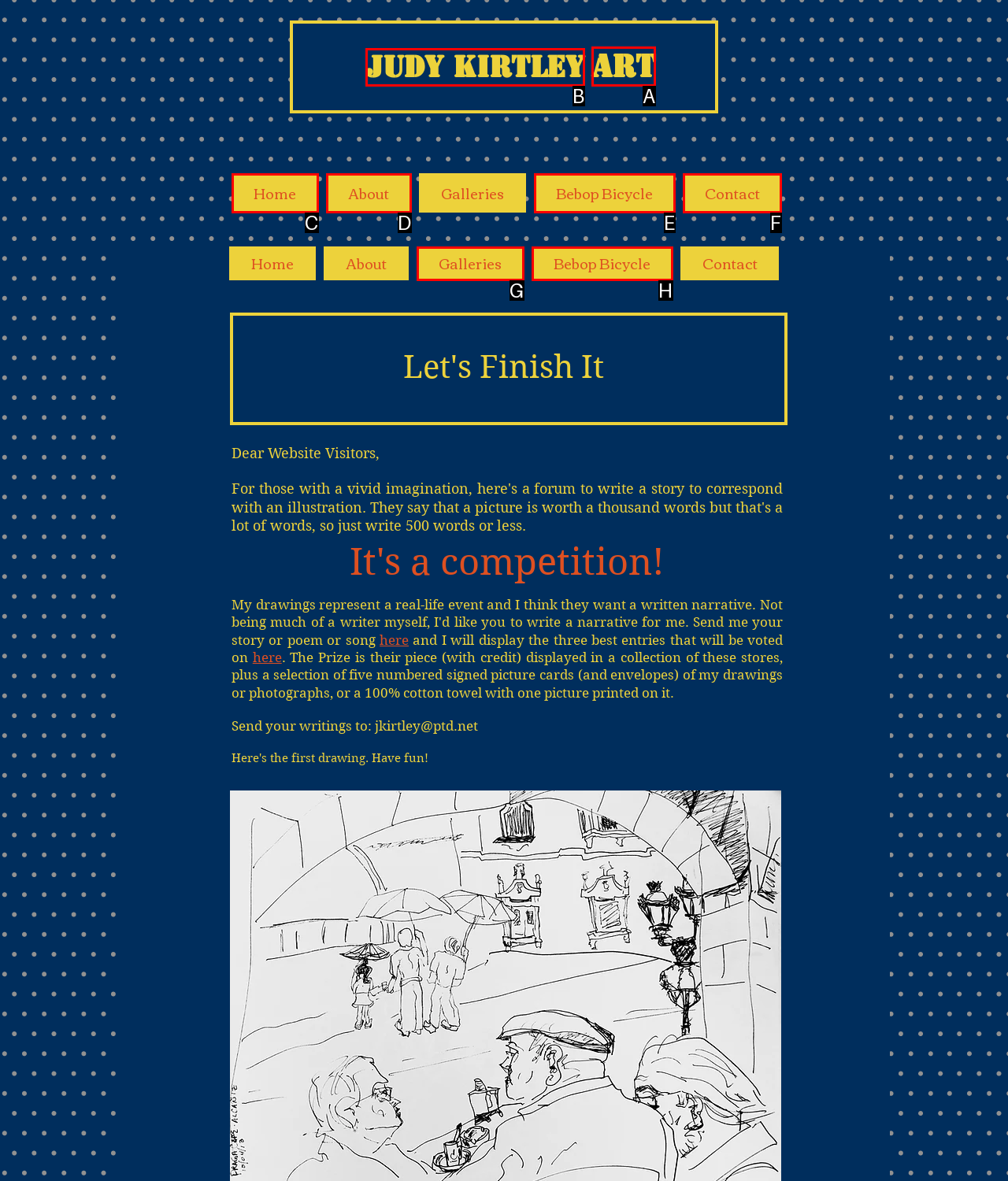Identify which option matches the following description: Bebop Bicycle
Answer by giving the letter of the correct option directly.

E